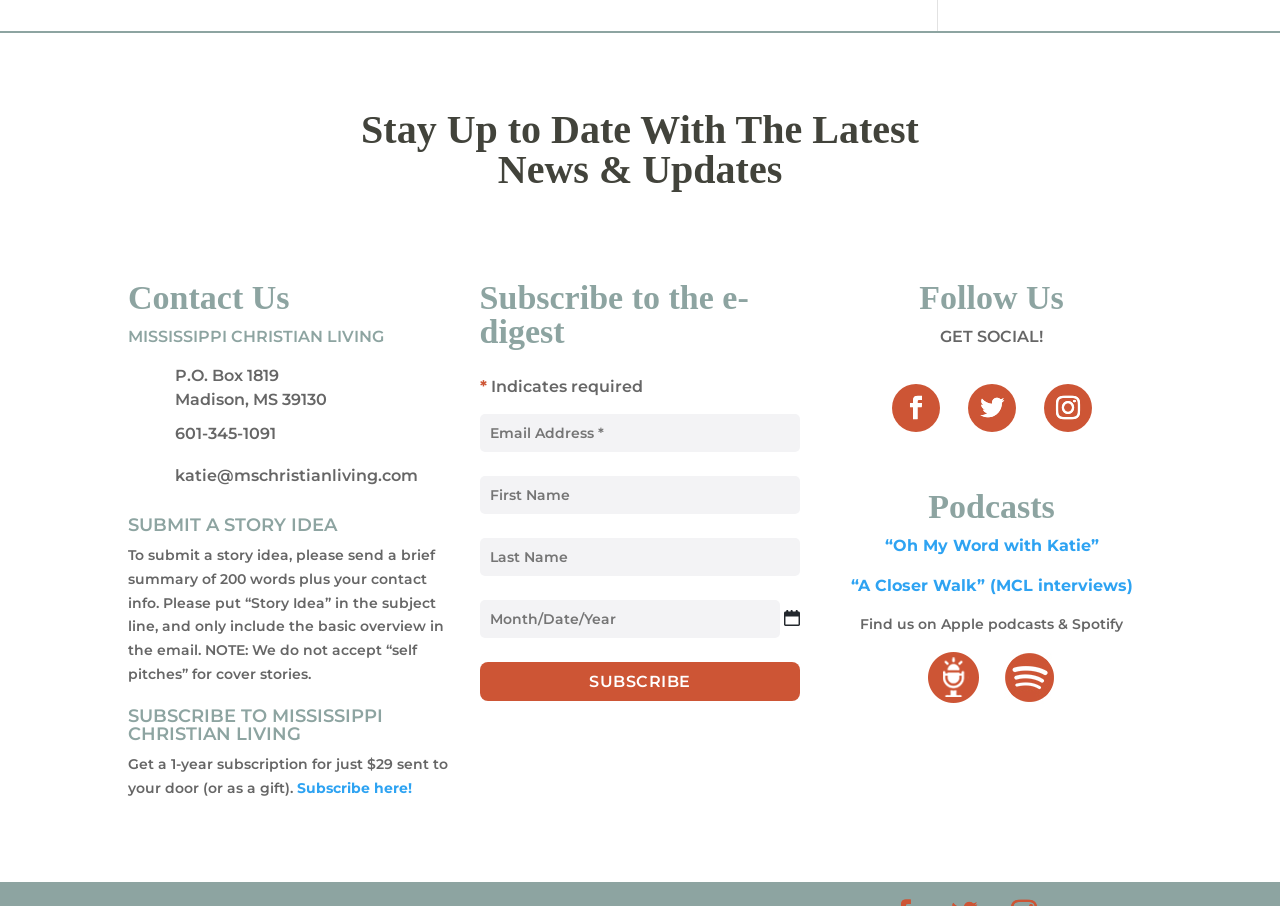With reference to the screenshot, provide a detailed response to the question below:
How can I submit a story idea?

The instructions for submitting a story idea can be found in the StaticText element with the text 'To submit a story idea, please send a brief summary of 200 words plus your contact info...' located below the 'SUBMIT A STORY IDEA' heading.